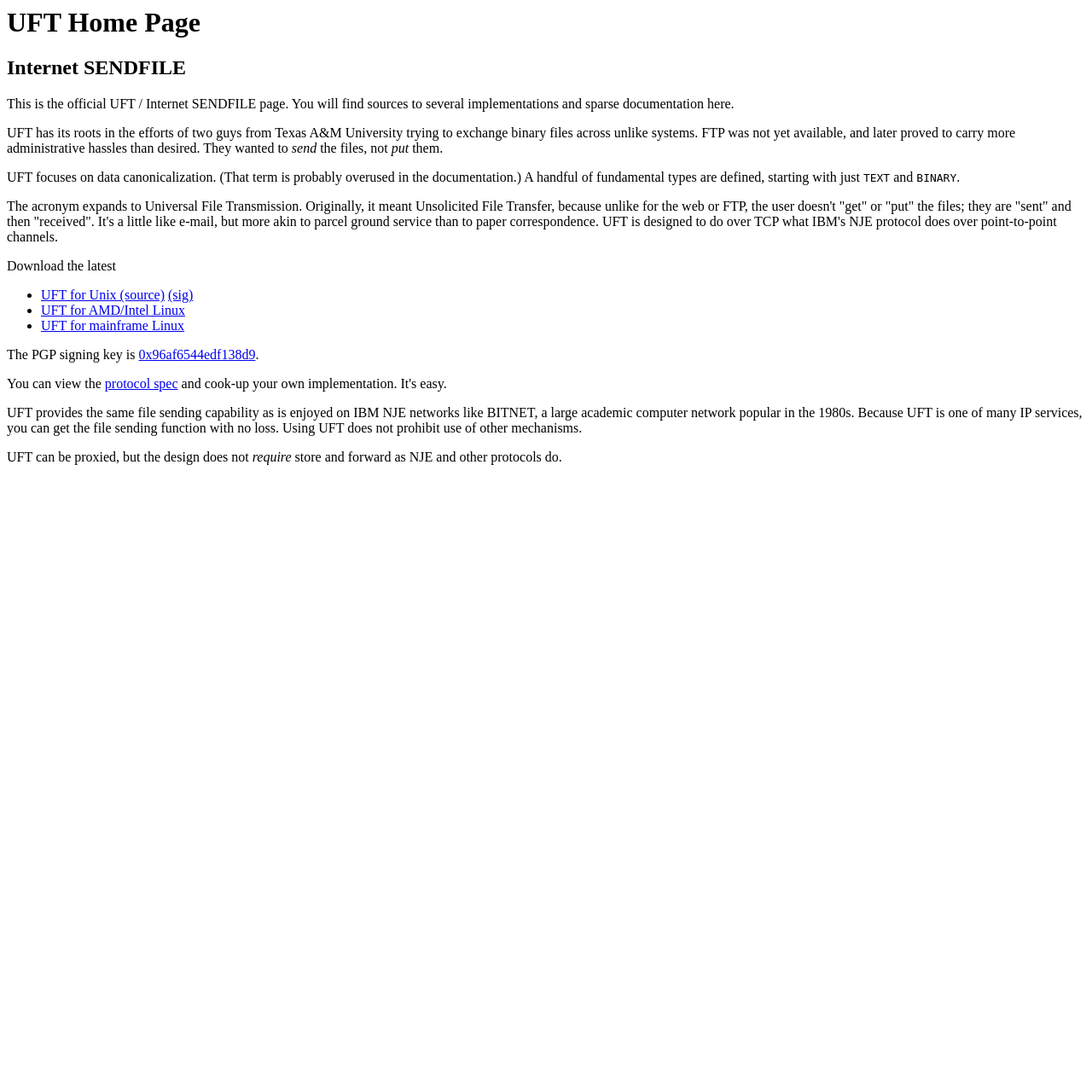What is the acronym UFT originally meant to stand for? Refer to the image and provide a one-word or short phrase answer.

Unsolicited File Transfer